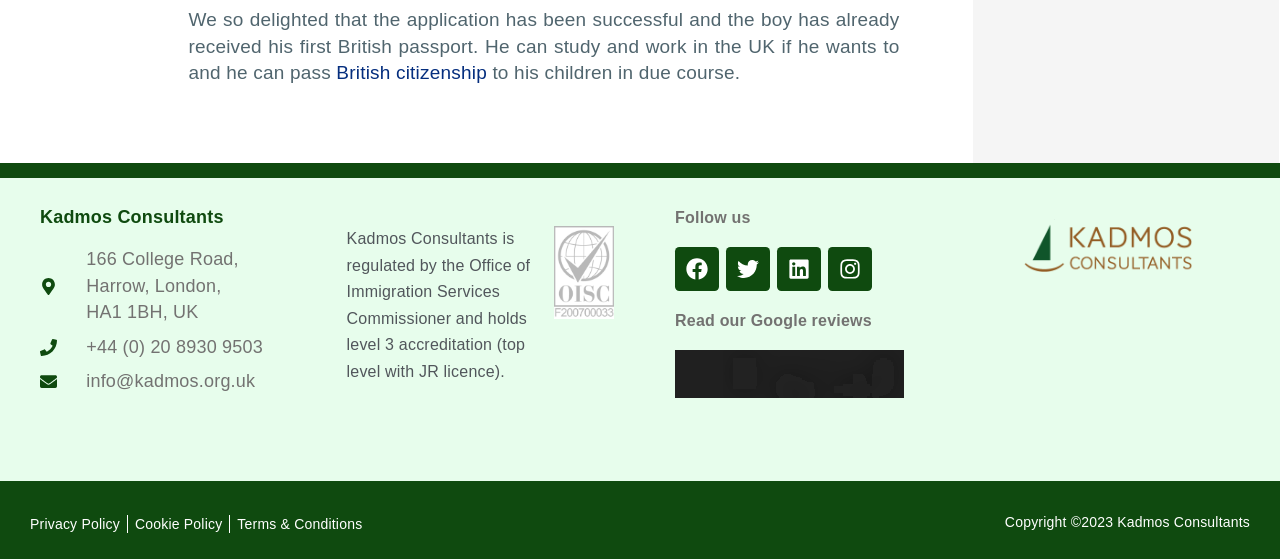Locate the bounding box of the UI element described in the following text: "alt="Google Reviews"".

[0.527, 0.627, 0.731, 0.713]